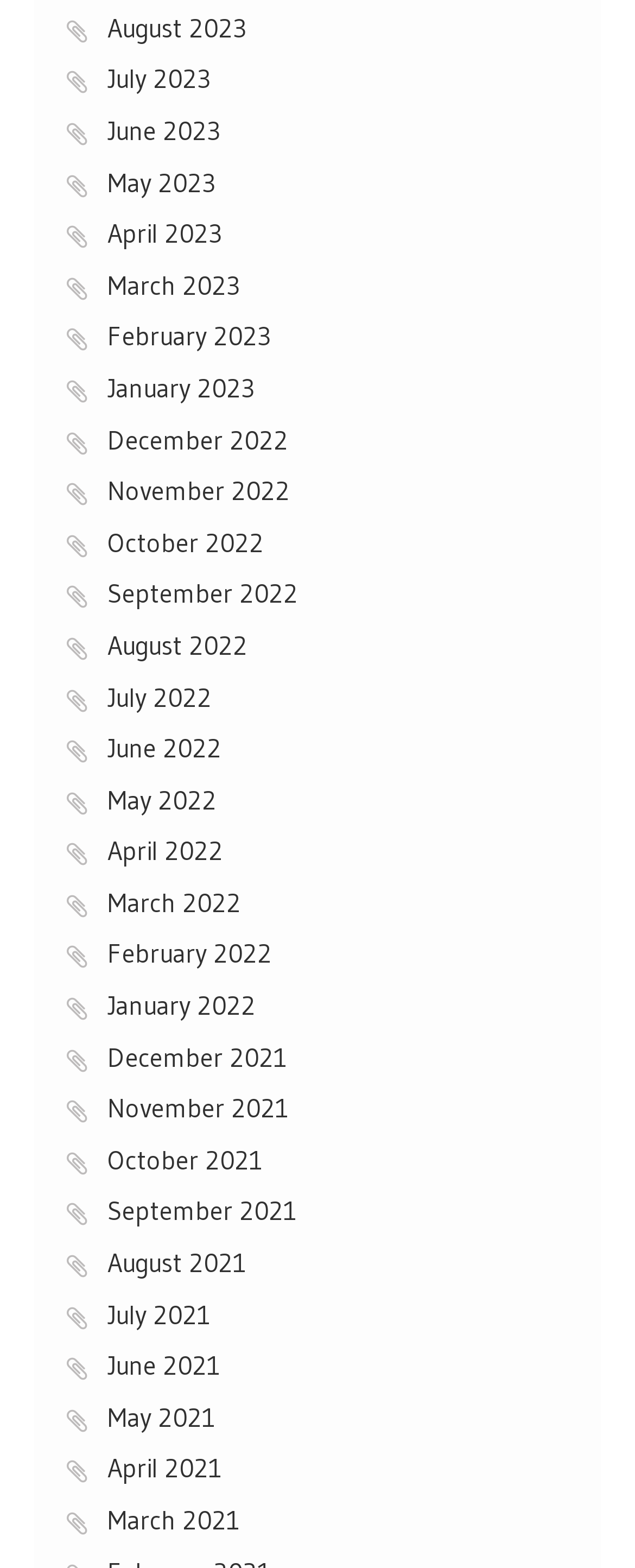Respond to the following question with a brief word or phrase:
Are the links sorted in ascending or descending order?

Descending